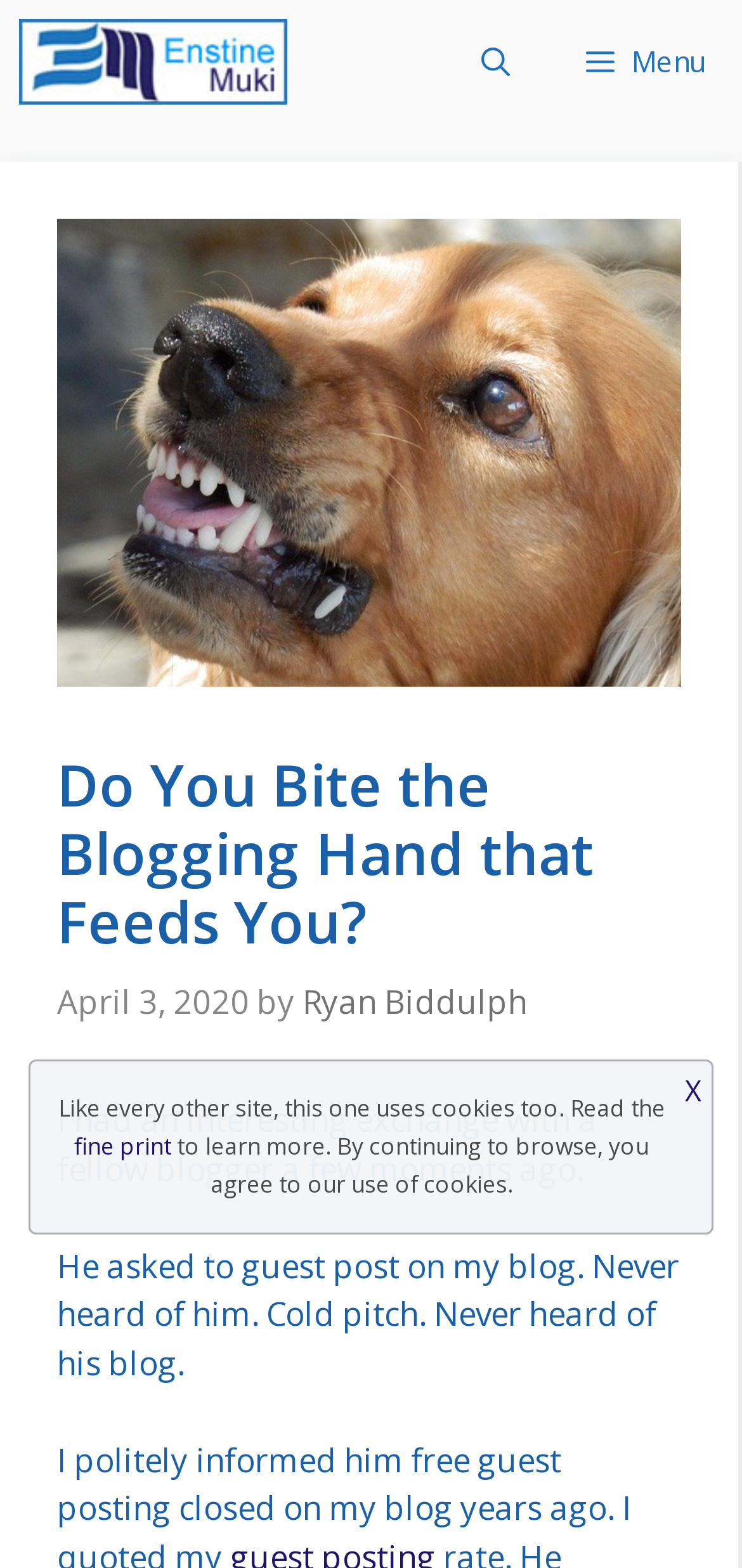Determine the main heading text of the webpage.

Do You Bite the Blogging Hand that Feeds You?